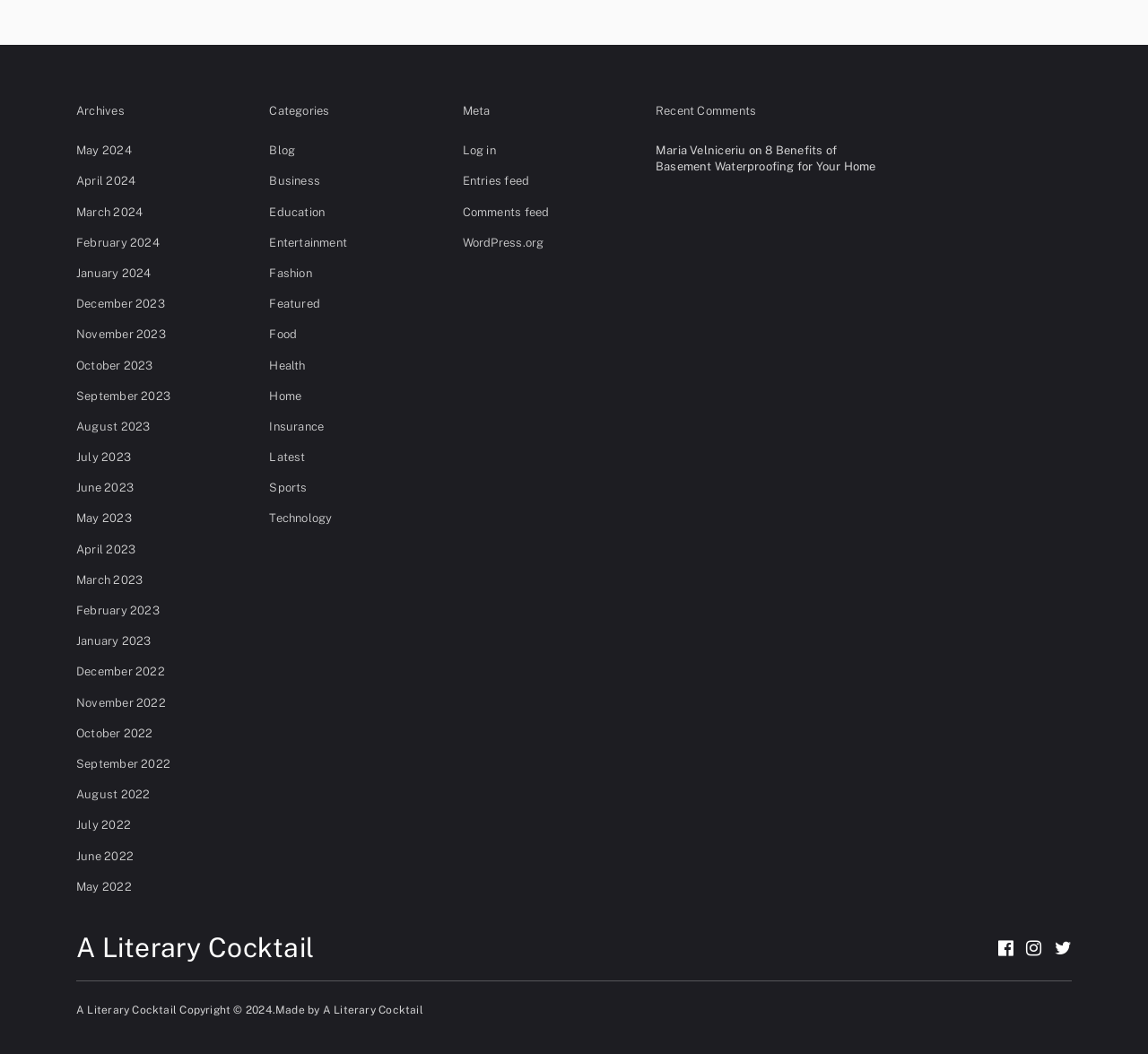Locate the bounding box coordinates of the element that should be clicked to fulfill the instruction: "Explore Business category".

[0.235, 0.165, 0.279, 0.178]